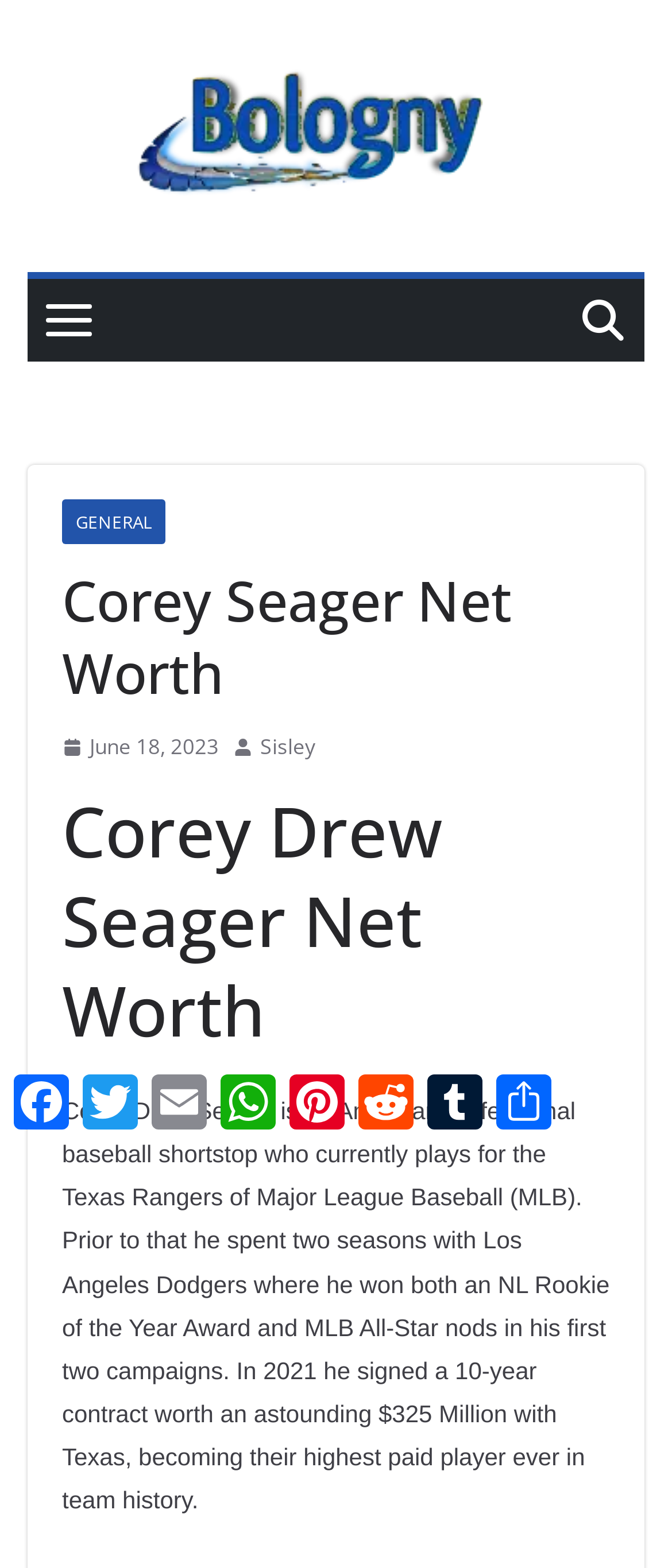Find the bounding box coordinates for the HTML element described as: "title="Share on Twitter / X"". The coordinates should consist of four float values between 0 and 1, i.e., [left, top, right, bottom].

None